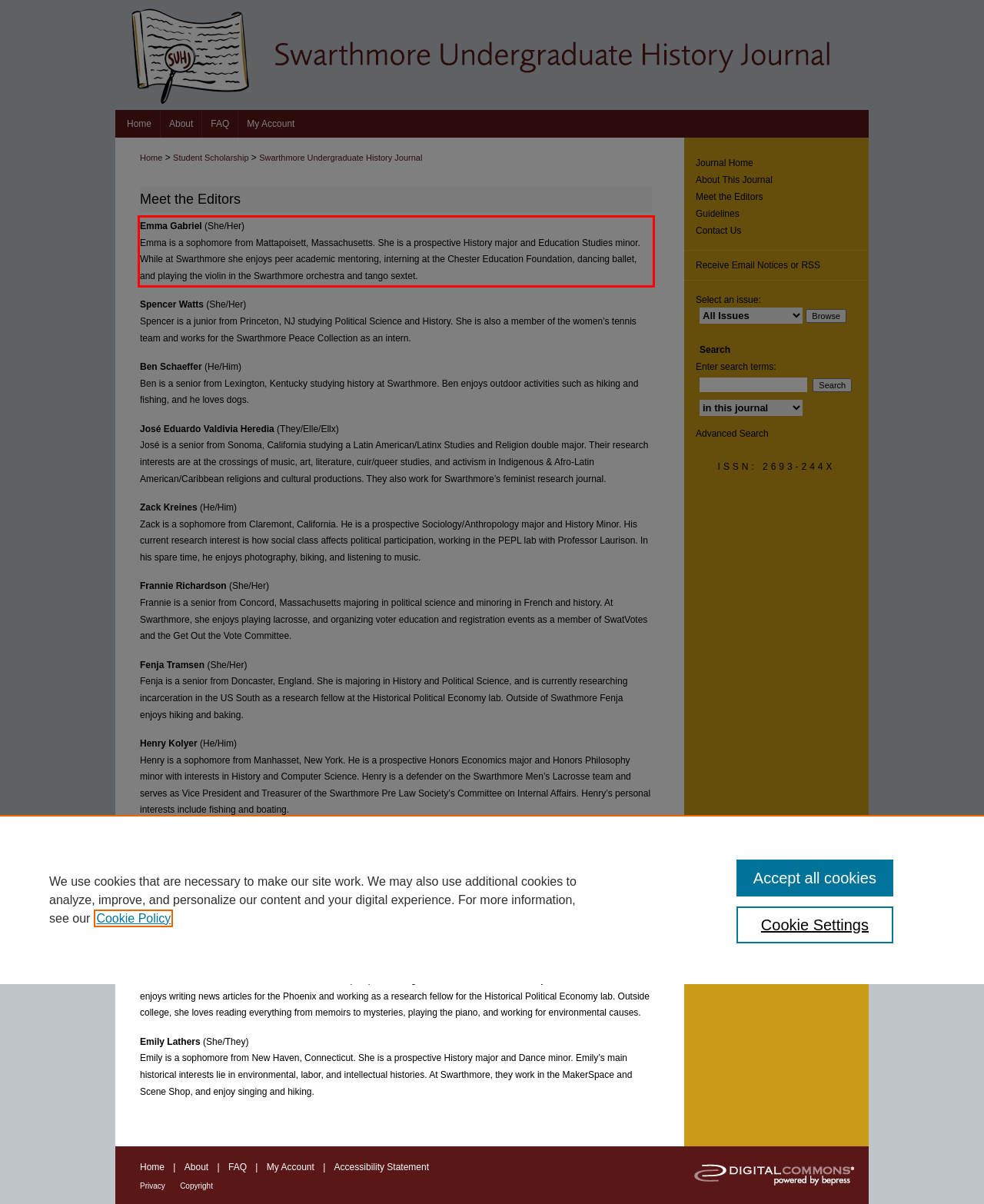From the screenshot of the webpage, locate the red bounding box and extract the text contained within that area.

Emma Gabriel (She/Her) Emma is a sophomore from Mattapoisett, Massachusetts. She is a prospective History major and Education Studies minor. While at Swarthmore she enjoys peer academic mentoring, interning at the Chester Education Foundation, dancing ballet, and playing the violin in the Swarthmore orchestra and tango sextet.